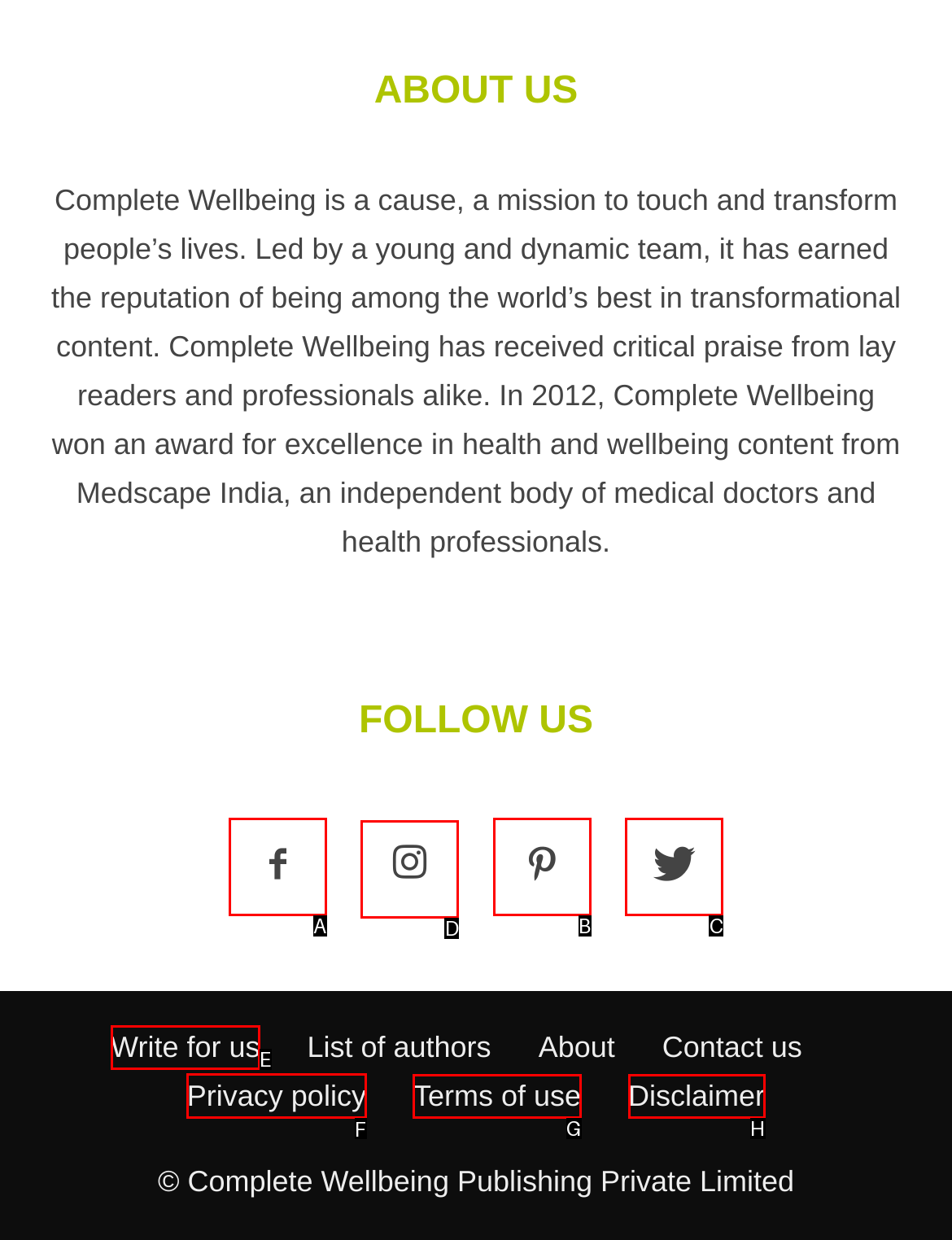Tell me the letter of the UI element to click in order to accomplish the following task: View the privacy policy
Answer with the letter of the chosen option from the given choices directly.

F